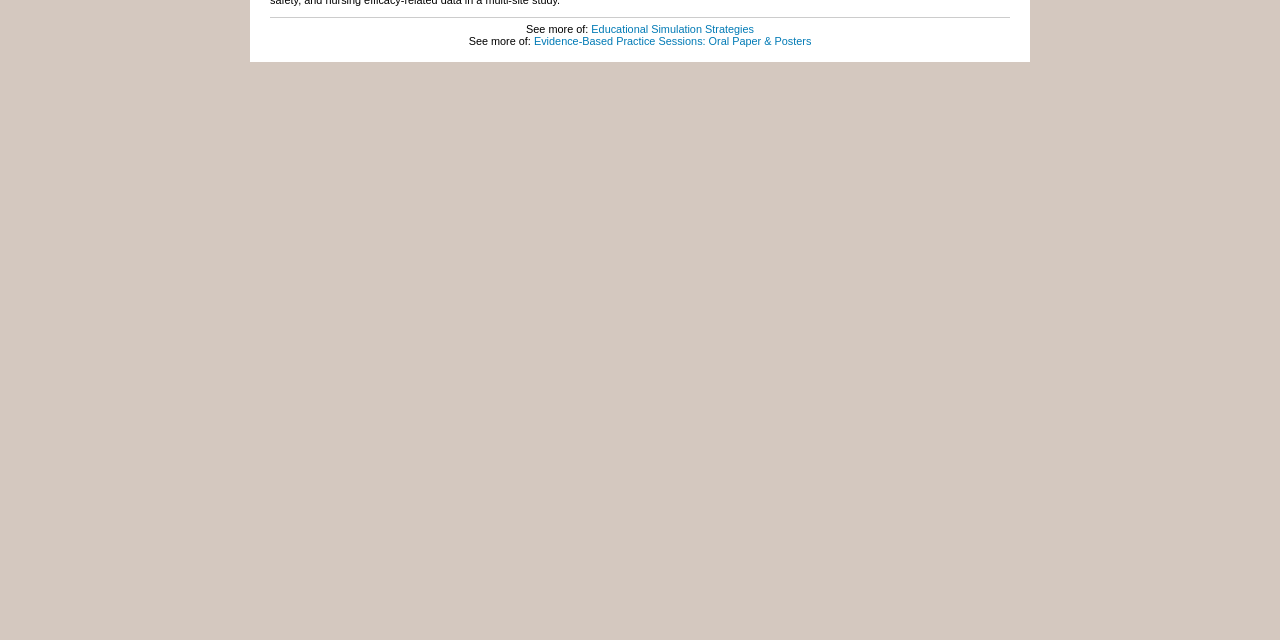Extract the bounding box of the UI element described as: "Educational Simulation Strategies".

[0.462, 0.036, 0.589, 0.054]